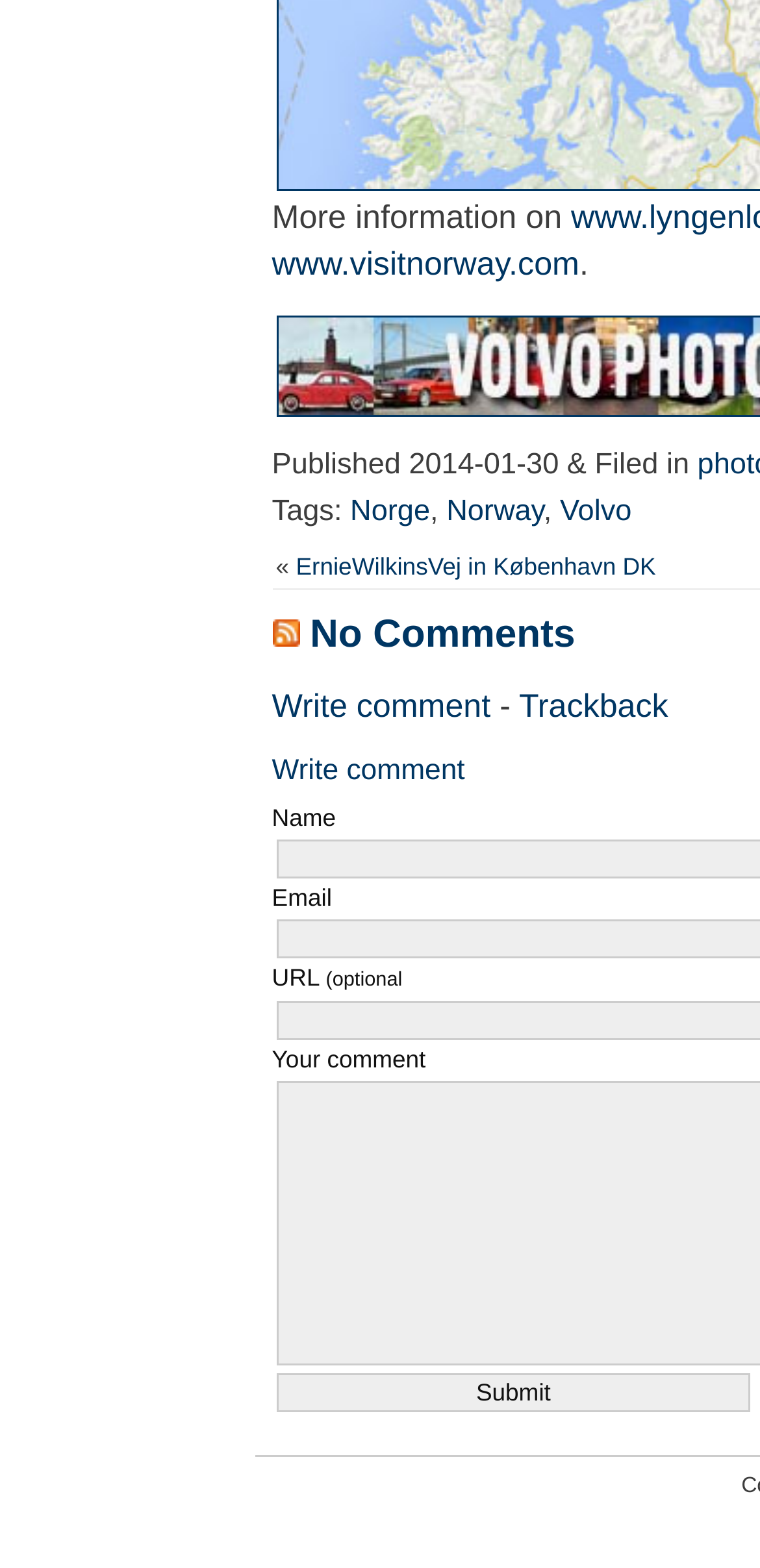Please find the bounding box coordinates of the clickable region needed to complete the following instruction: "Click on the RSS Comments link". The bounding box coordinates must consist of four float numbers between 0 and 1, i.e., [left, top, right, bottom].

[0.358, 0.398, 0.394, 0.418]